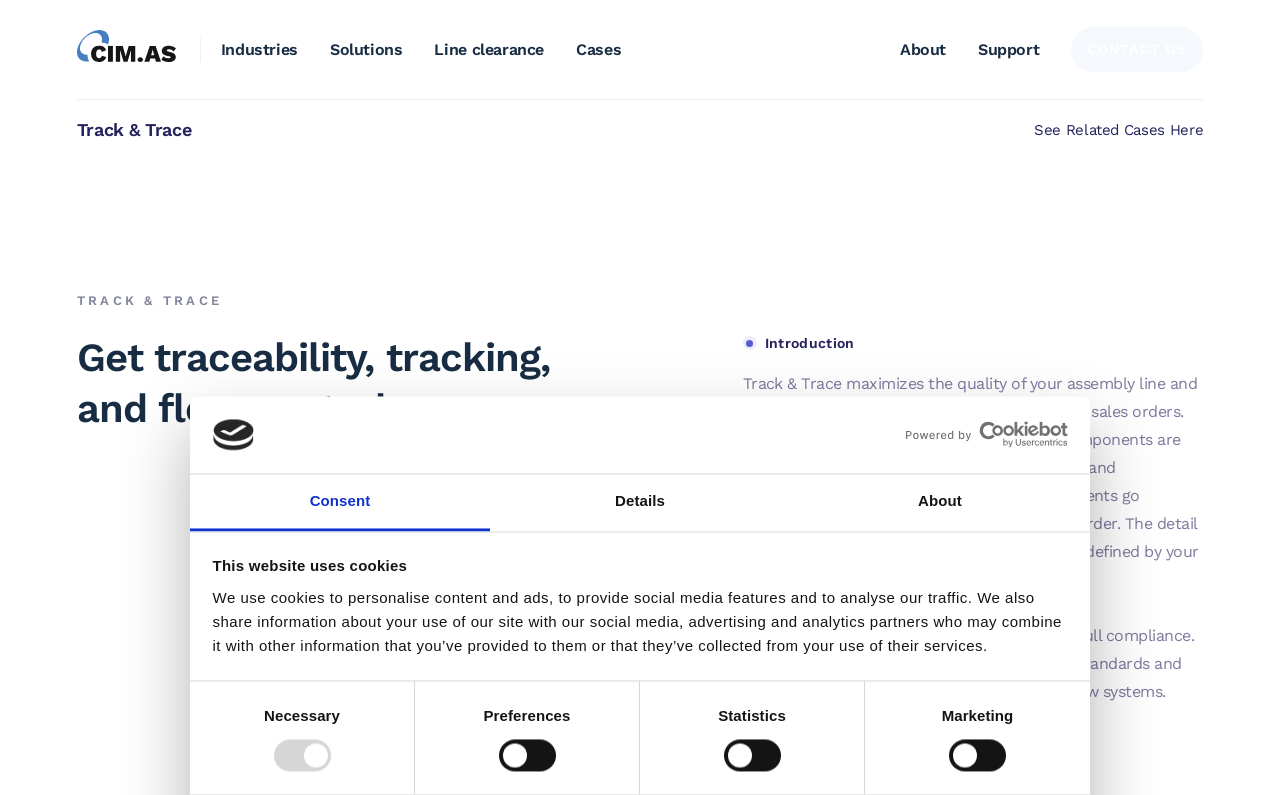Bounding box coordinates should be provided in the format (top-left x, top-left y, bottom-right x, bottom-right y) with all values between 0 and 1. Identify the bounding box for this UI element: Line clearance

[0.339, 0.047, 0.425, 0.077]